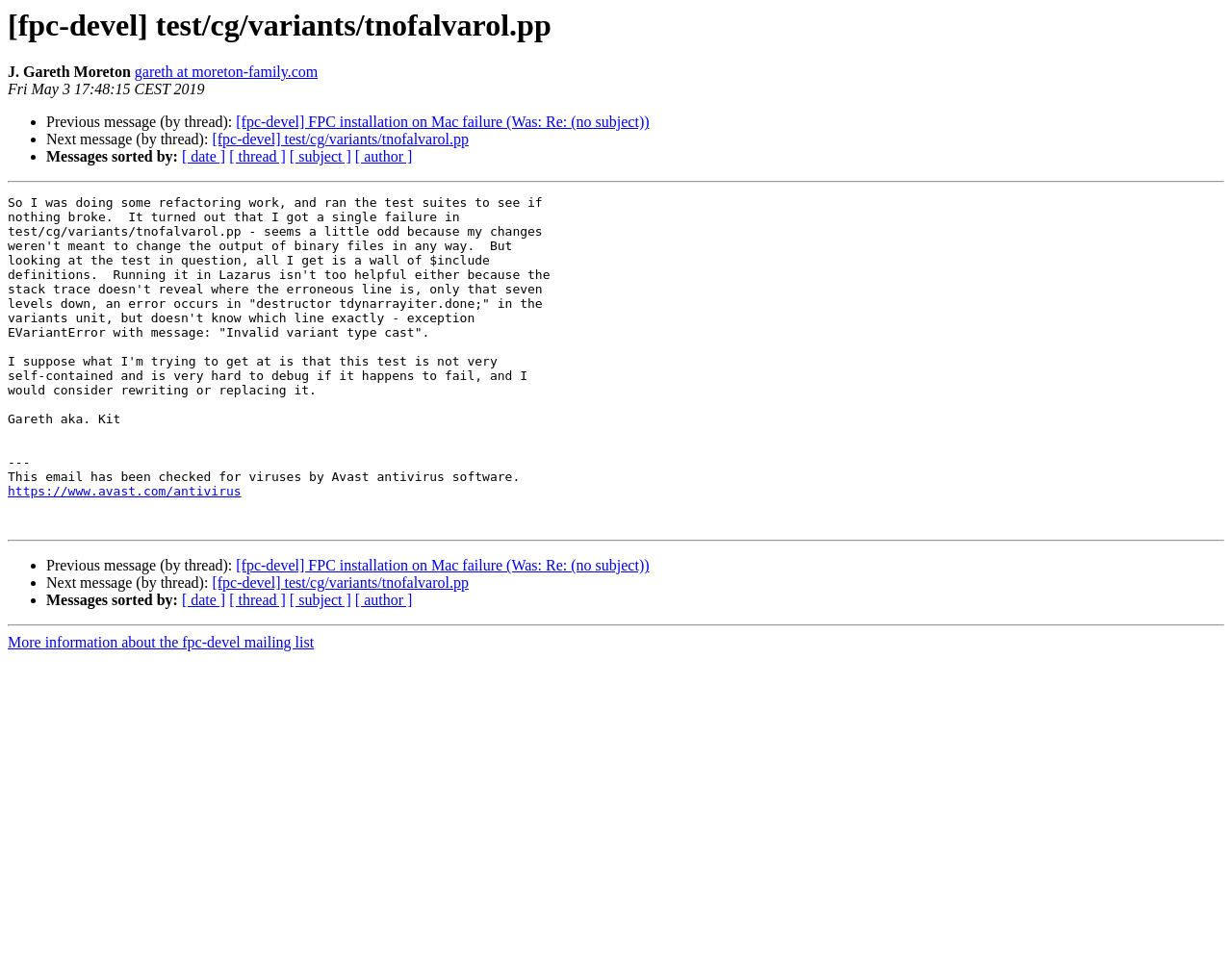Describe all the visual and textual components of the webpage comprehensively.

This webpage appears to be an archived email thread from the "fpc-devel" mailing list. At the top, there is a heading with the title "[fpc-devel] test/cg/variants/tnofalvarol.pp" and a focus indicator. Below the heading, there is a section with the sender's information, including the name "J. Gareth Moreton" and the email address "gareth at moreton-family.com". The date "Fri May 3 17:48:15 CEST 2019" is also displayed.

The main content of the email is a long paragraph of text that discusses a test failure in a programming project. The text is divided into several sections, with horizontal separators in between. The author, Gareth, describes a refactoring work and a test failure, and expresses concerns about the test being hard to debug.

There are several links and list markers scattered throughout the page. The links are mostly related to navigating the email thread, such as "Previous message (by thread)" and "Next message (by thread)". There are also links to sort messages by date, thread, subject, and author. Additionally, there is a link to an antivirus software website at the bottom of the page.

The page has a simple layout, with most elements aligned to the left side of the page. There are no images on the page.